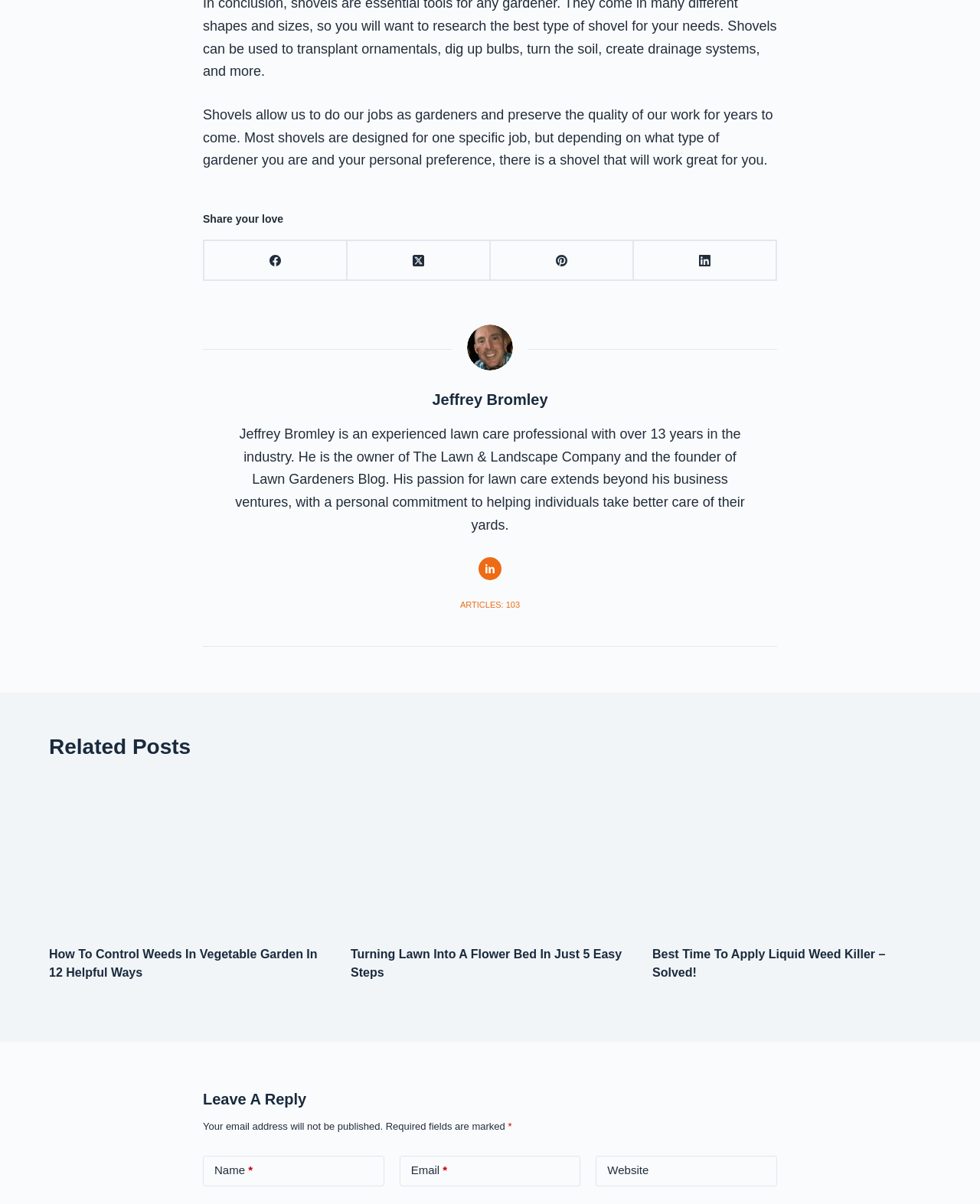Identify the bounding box coordinates of the clickable region required to complete the instruction: "Call the office phone number". The coordinates should be given as four float numbers within the range of 0 and 1, i.e., [left, top, right, bottom].

None